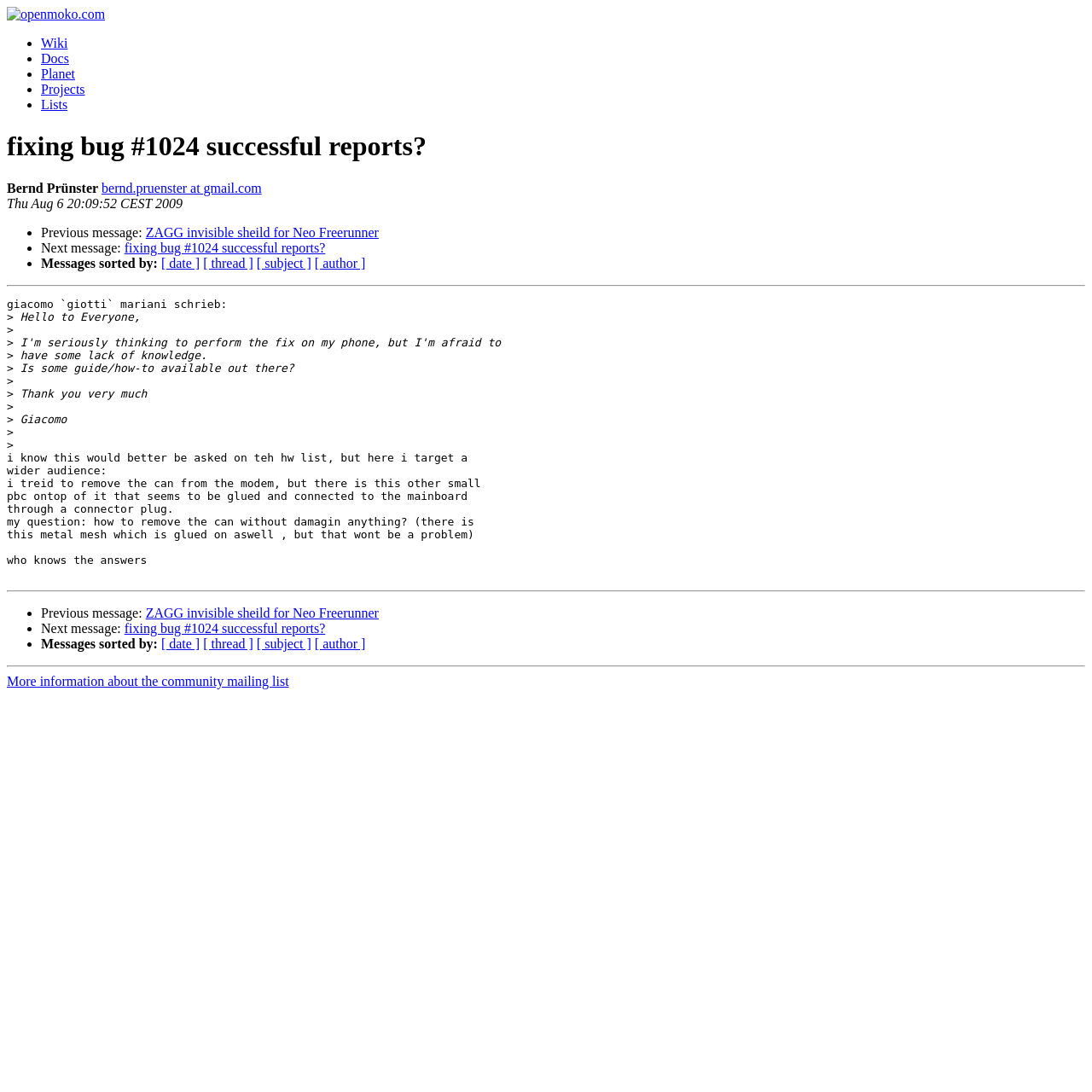What is the topic of the message?
Can you give a detailed and elaborate answer to the question?

The topic of the message can be inferred by looking at the content of the message. The message contains a question about how to remove the can from the modem without damaging anything, which is related to fixing bug #1024. This topic is also mentioned in the heading 'fixing bug #1024 successful reports?' at the top of the page.